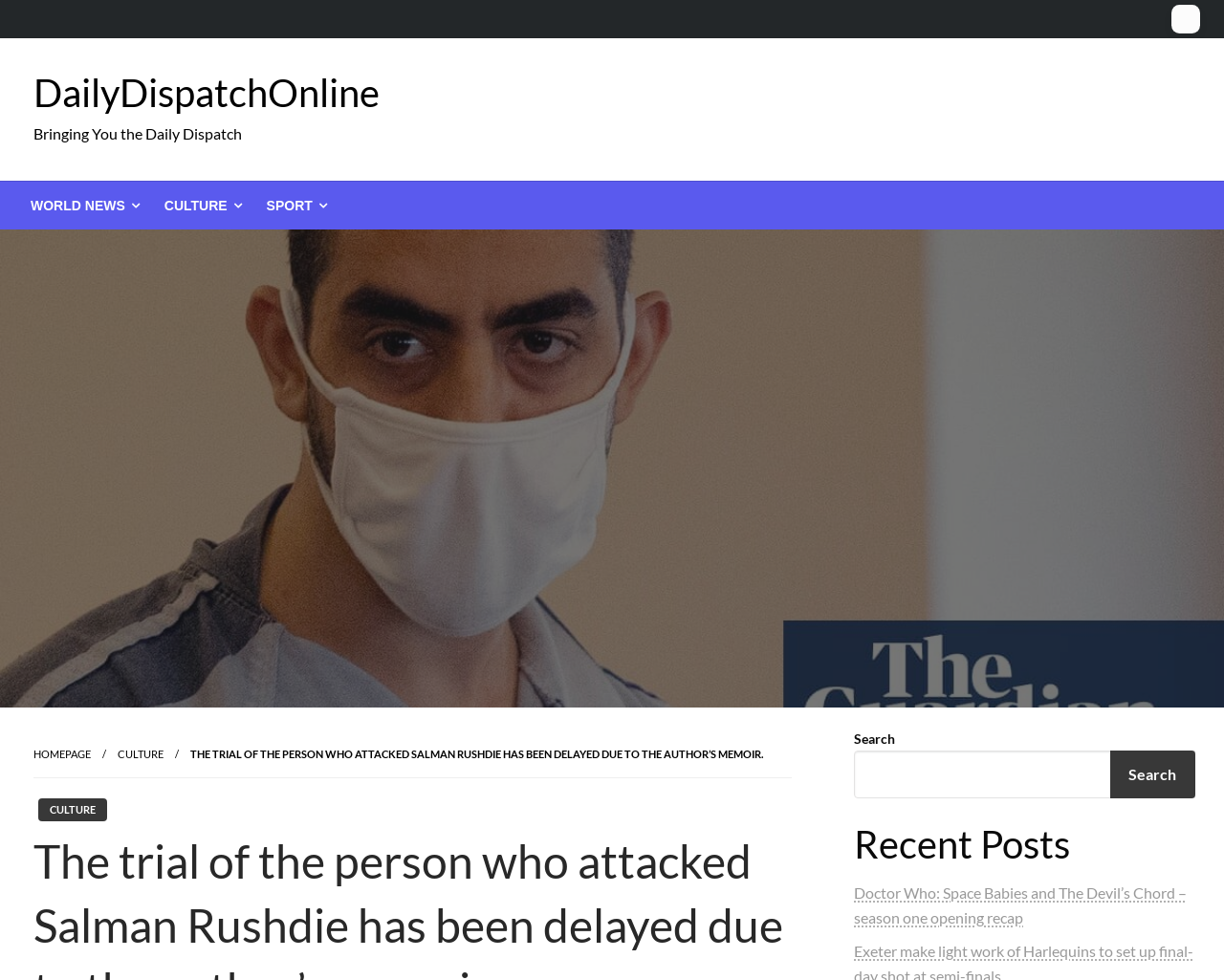What is the name of the website?
Could you answer the question in a detailed manner, providing as much information as possible?

The name of the website can be found in the top-left corner of the webpage, where it says 'DailyDispatchOnline' in a heading element.